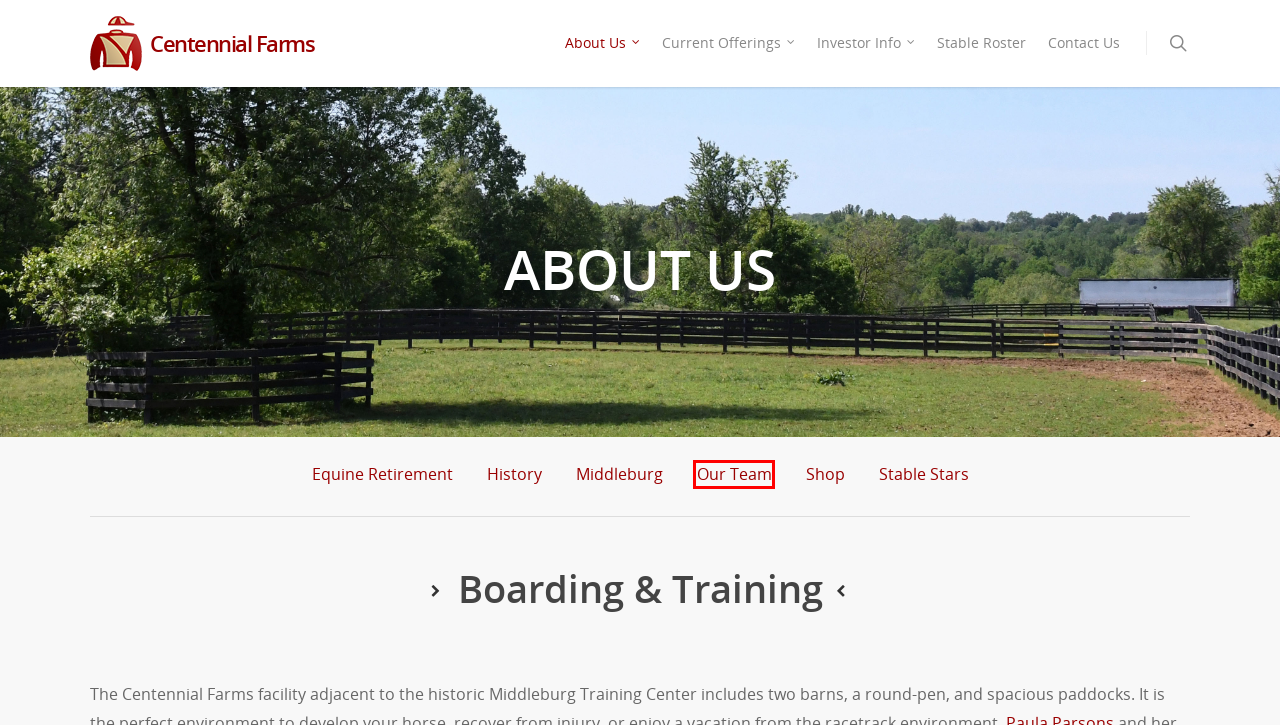Given a screenshot of a webpage with a red bounding box, please pick the webpage description that best fits the new webpage after clicking the element inside the bounding box. Here are the candidates:
A. Contact Us - Centennial Farms
B. Stable Roster - Centennial Farms
C. Centennial Farms - Current Thoroughbred Racing Partnerships
D. Stable Stars - Centennial Farms
E. Our Team - Centennial Farms
F. Centennial Farms - Thoroughbred Racing Partnerships
G. Middleburg - Centennial Farms
H. Shop - Centennial Farms

E